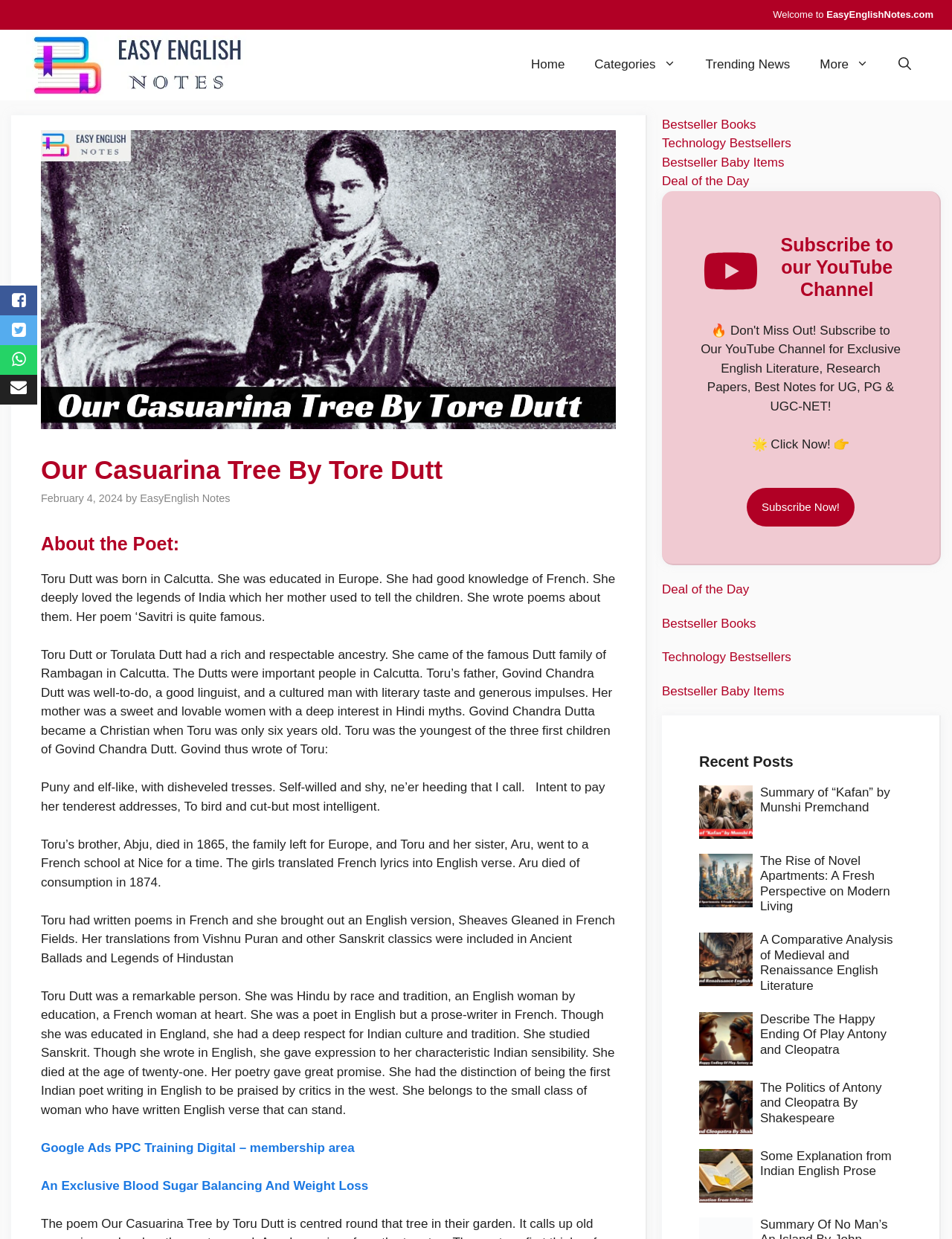Locate the UI element described as follows: "Bestseller Books". Return the bounding box coordinates as four float numbers between 0 and 1 in the order [left, top, right, bottom].

[0.695, 0.495, 0.988, 0.511]